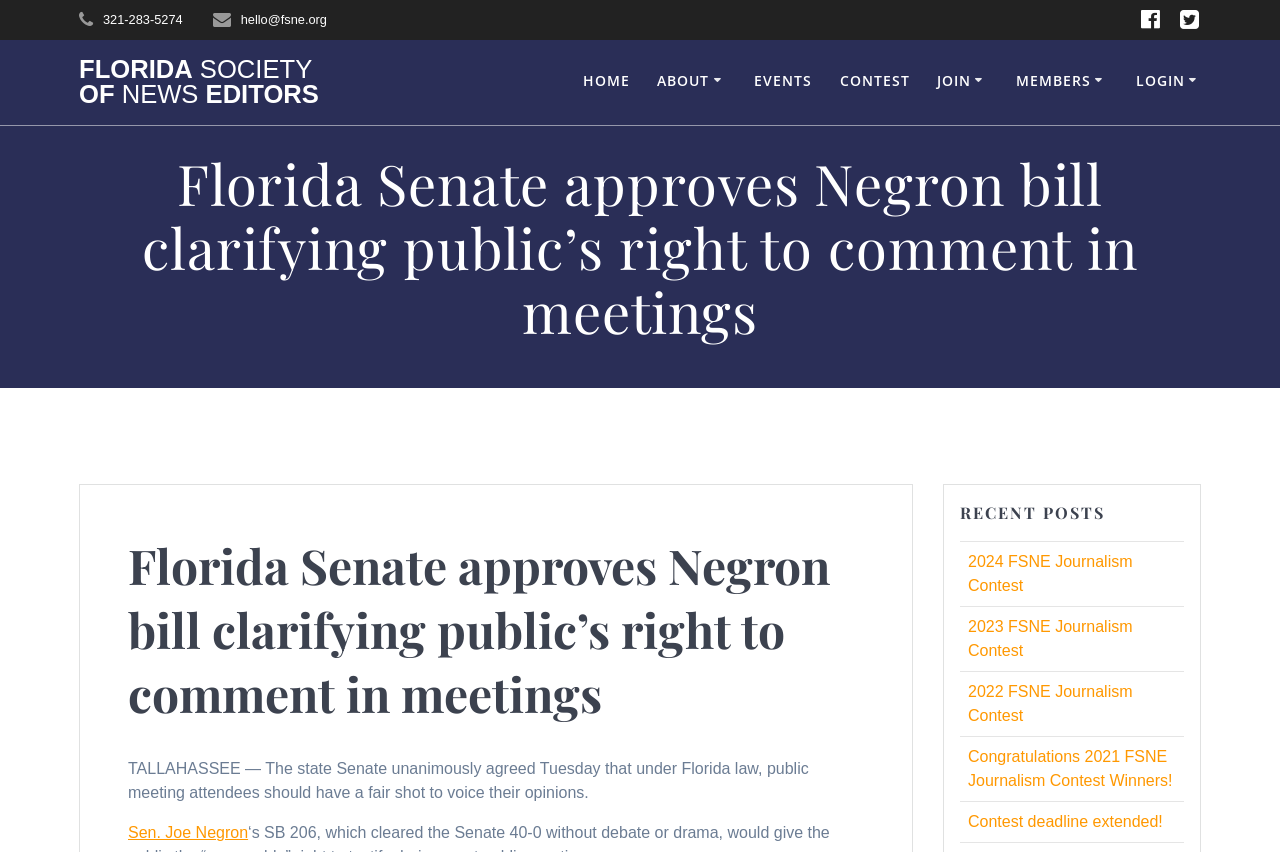Determine the bounding box coordinates for the UI element matching this description: "Florida Society of News Editors".

[0.062, 0.067, 0.257, 0.127]